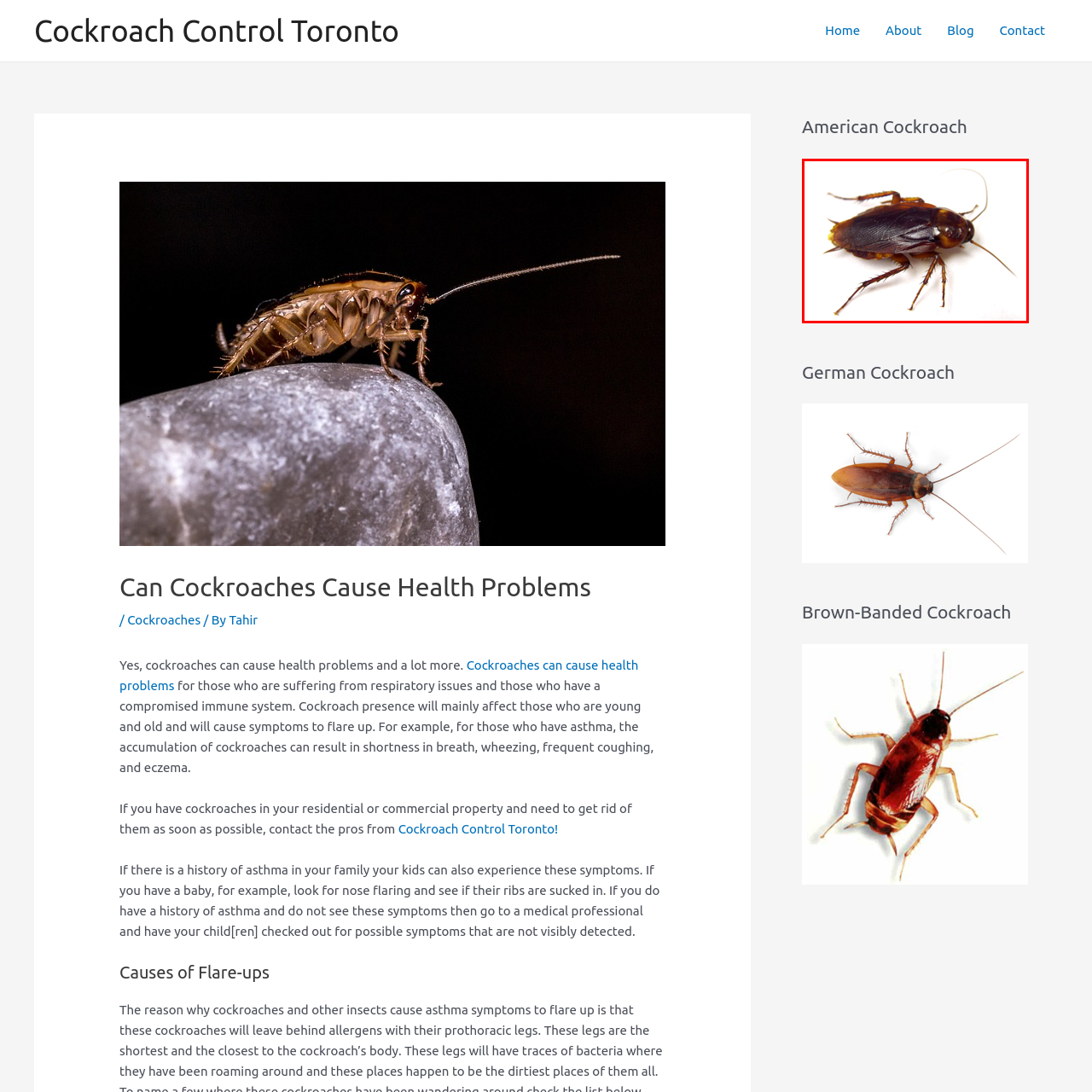Please analyze the image enclosed within the red bounding box and provide a comprehensive answer to the following question based on the image: Where can American cockroaches often be found?

According to the caption, American cockroaches are often found in warm and humid environments, which suggests that they thrive in certain types of settings.